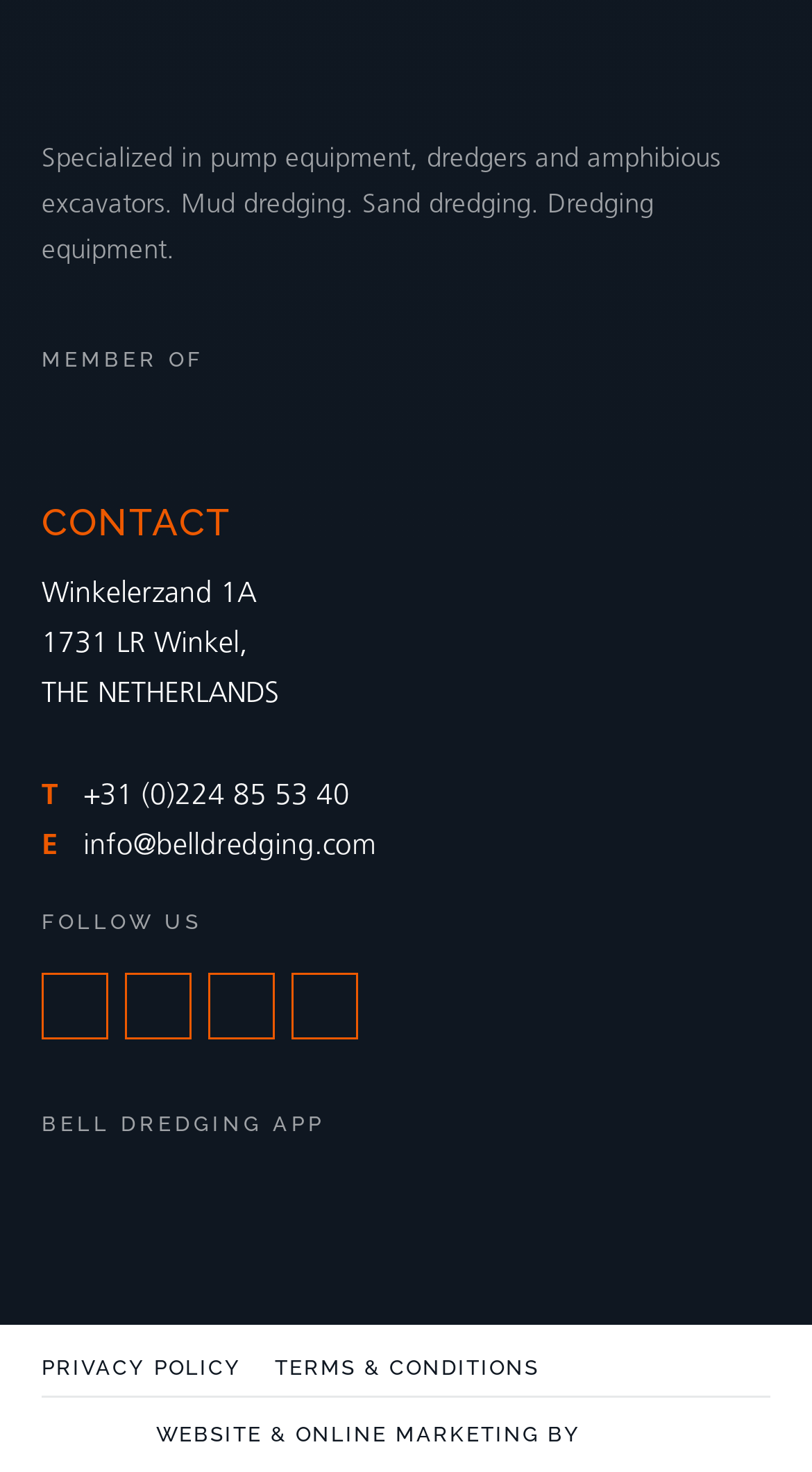Mark the bounding box of the element that matches the following description: "Website & Online marketing by".

[0.192, 0.961, 0.808, 0.99]